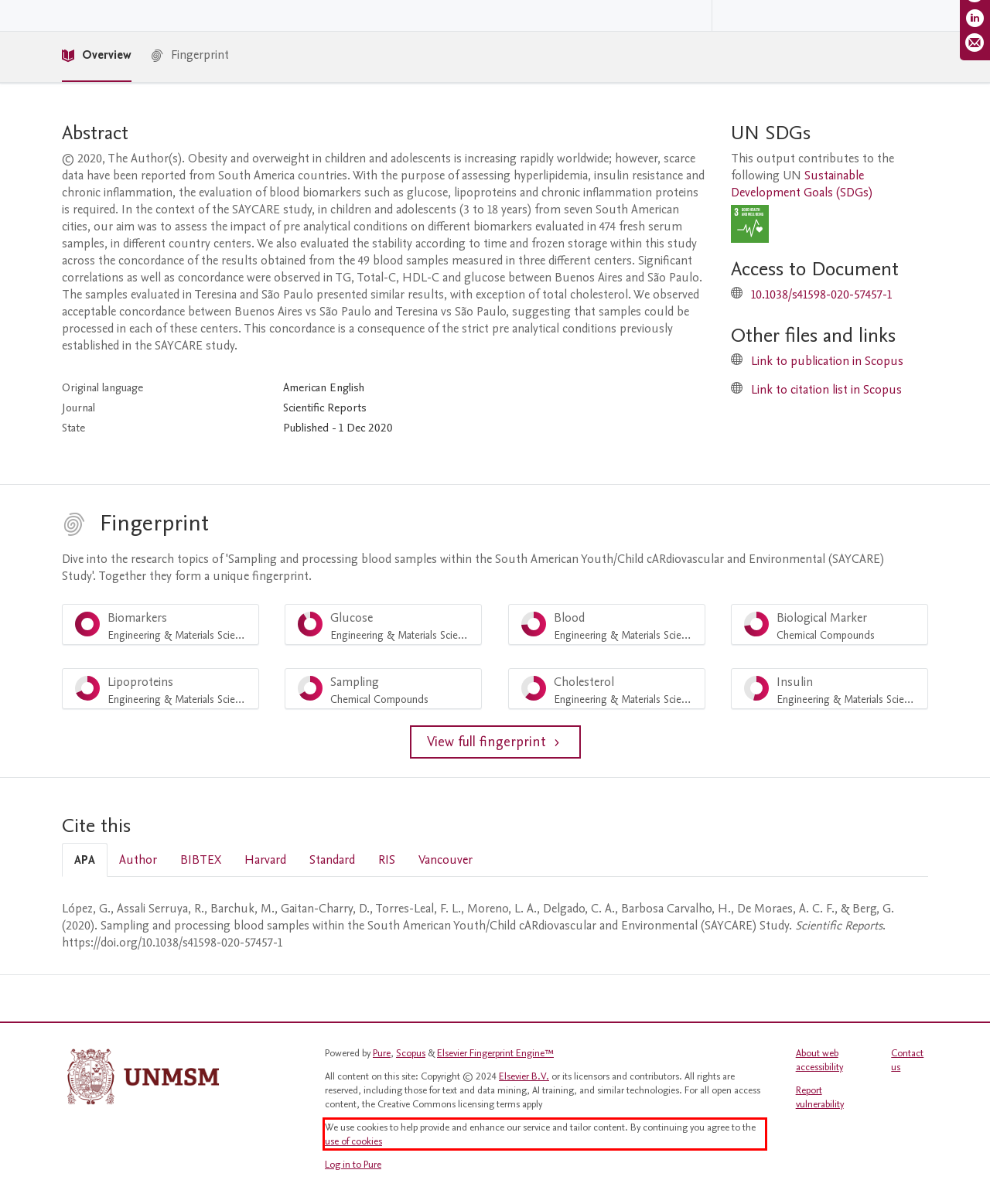Please examine the webpage screenshot containing a red bounding box and use OCR to recognize and output the text inside the red bounding box.

We use cookies to help provide and enhance our service and tailor content. By continuing you agree to the use of cookies